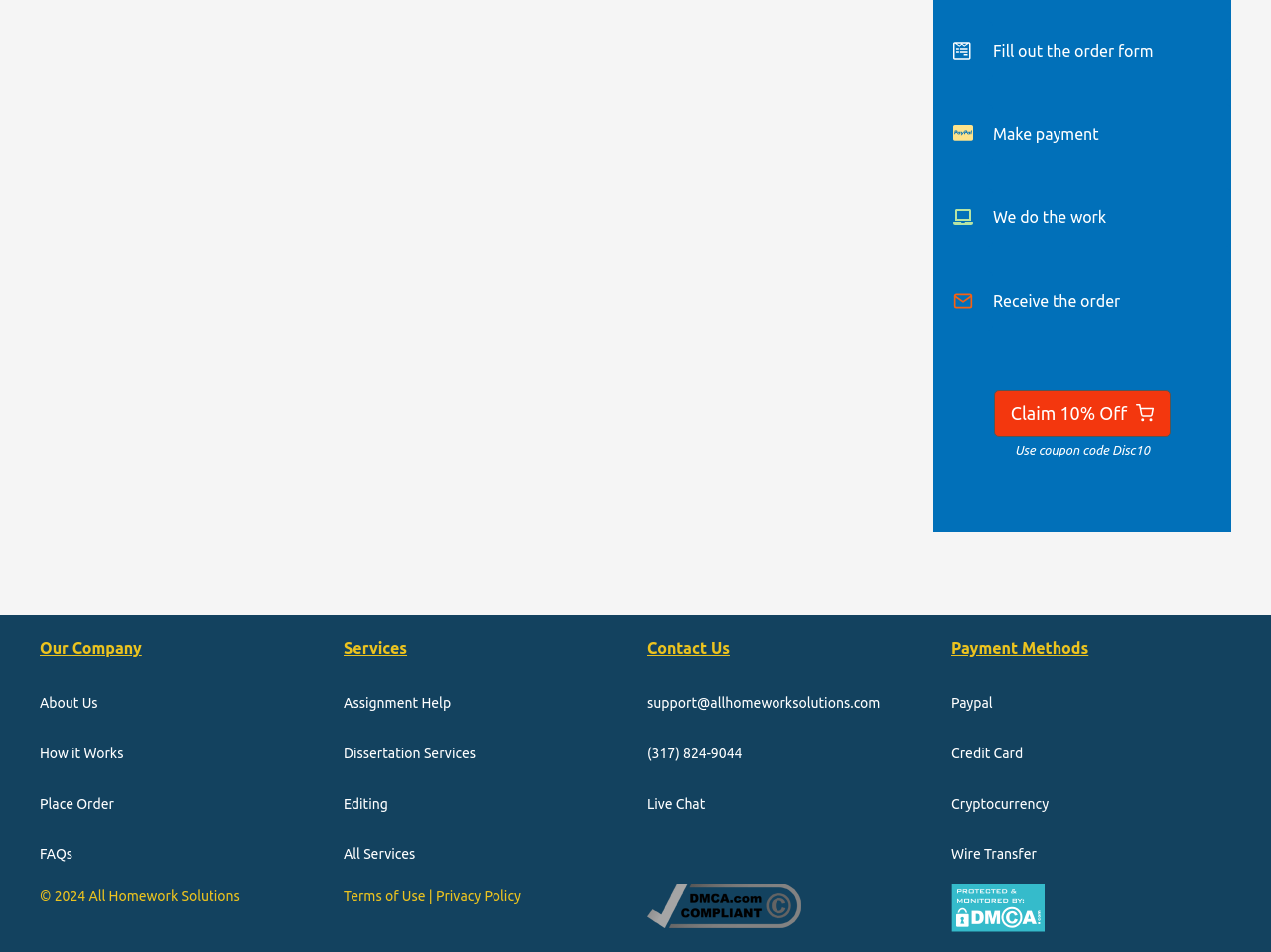Please indicate the bounding box coordinates of the element's region to be clicked to achieve the instruction: "Contact us via email". Provide the coordinates as four float numbers between 0 and 1, i.e., [left, top, right, bottom].

[0.509, 0.73, 0.692, 0.746]